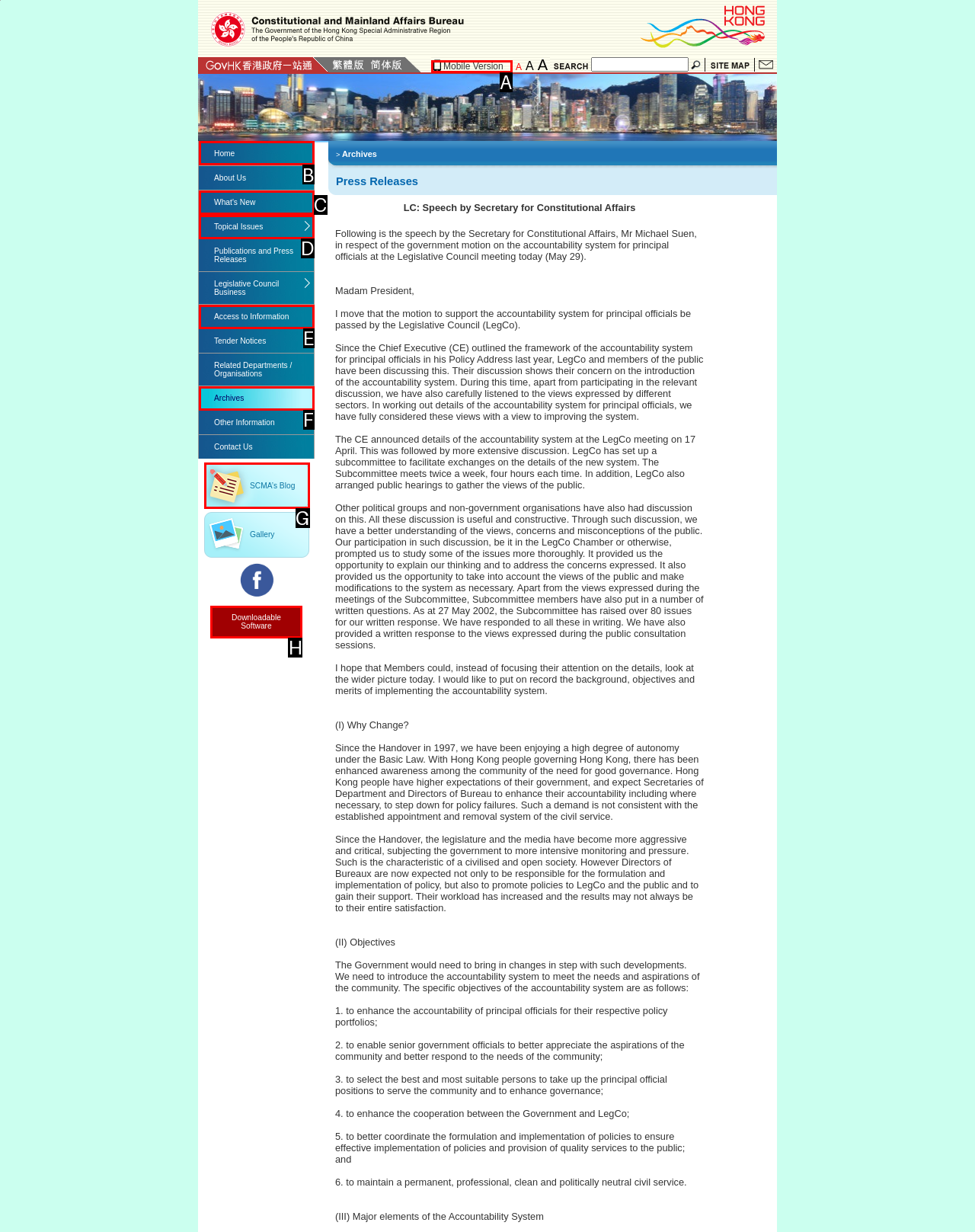Identify the letter of the UI element you need to select to accomplish the task: Go to Home page.
Respond with the option's letter from the given choices directly.

B